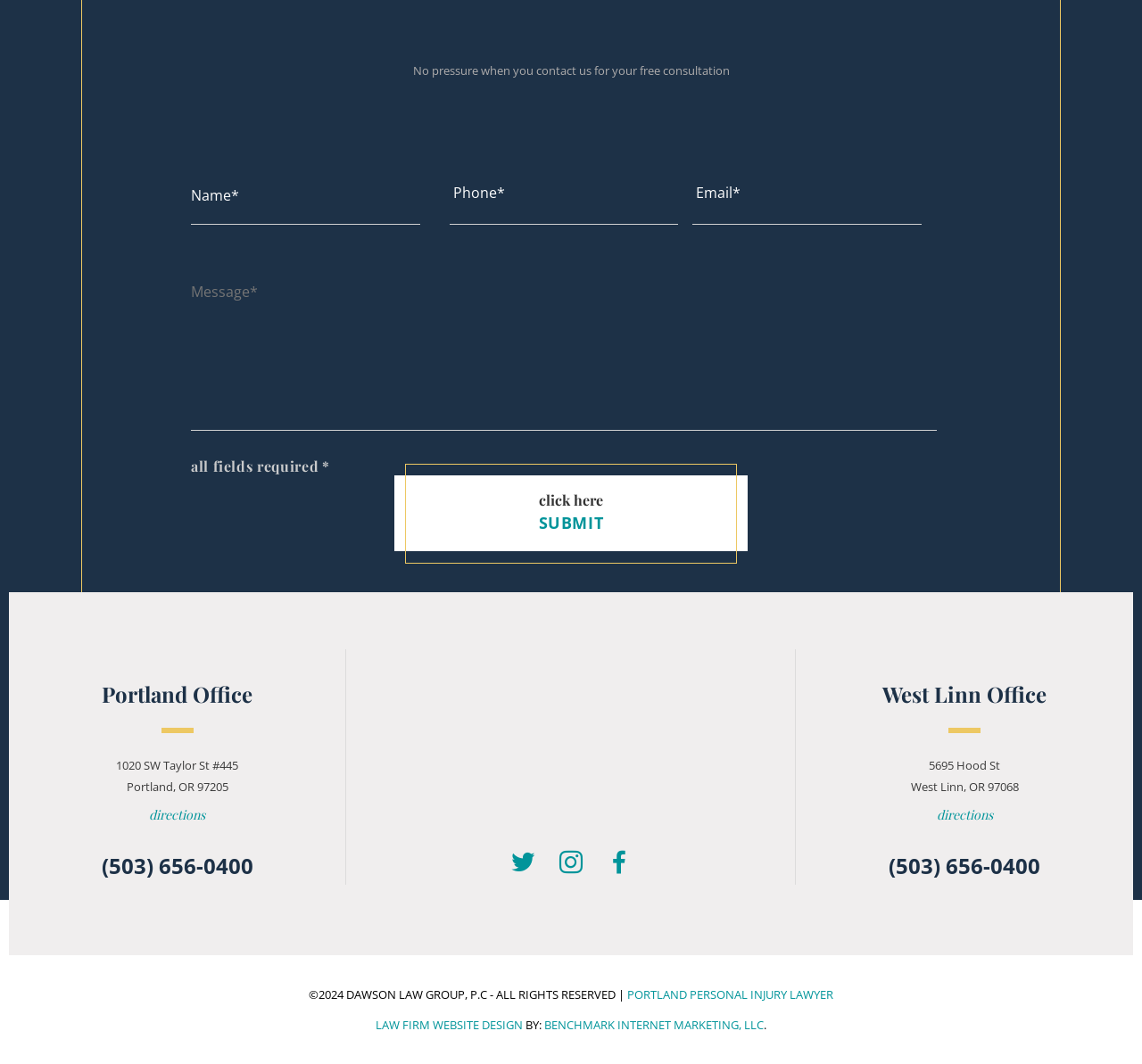What is the name of the law firm?
Using the image provided, answer with just one word or phrase.

Dawson Law Group